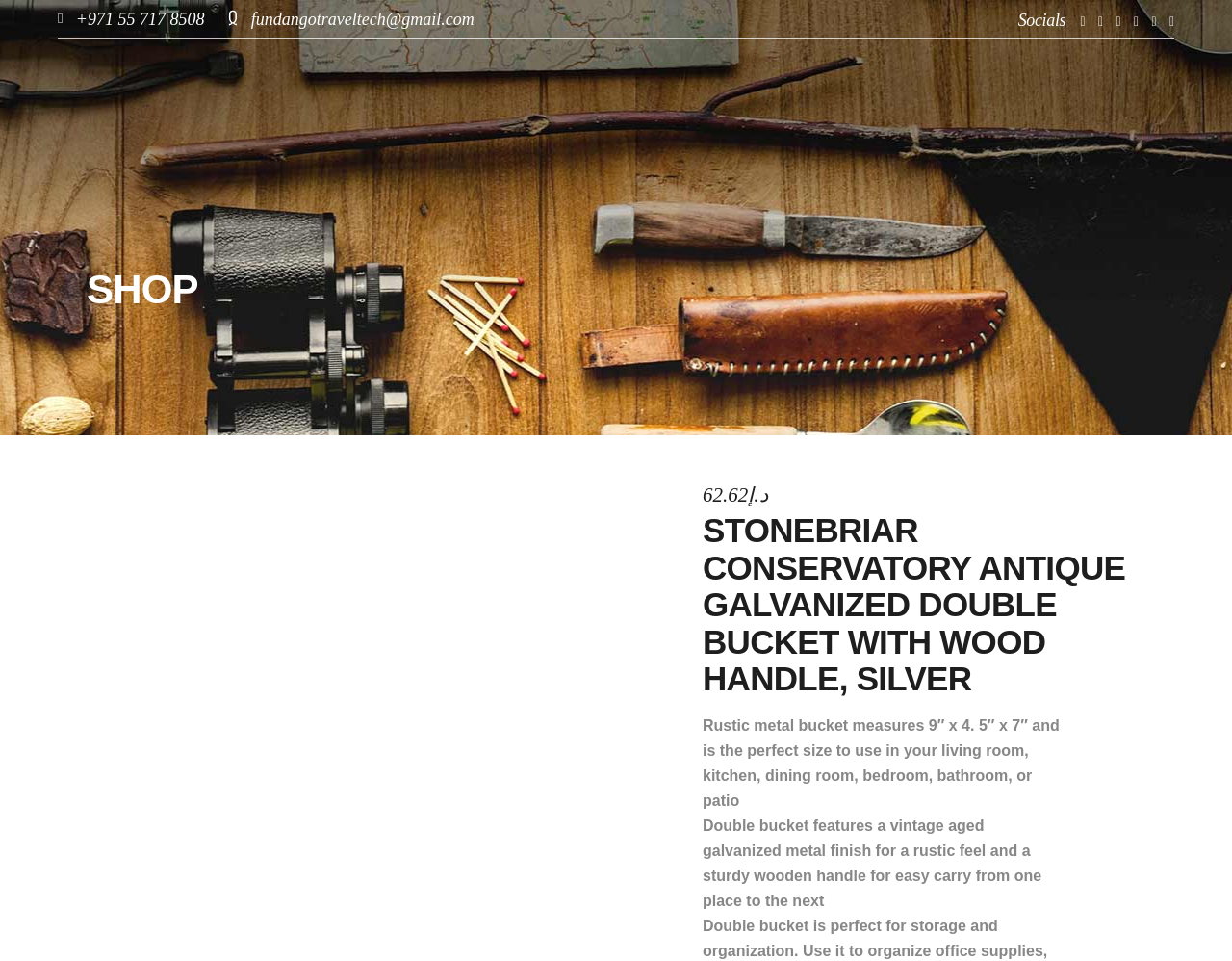Pinpoint the bounding box coordinates of the element that must be clicked to accomplish the following instruction: "View the next slide". The coordinates should be in the format of four float numbers between 0 and 1, i.e., [left, top, right, bottom].

None